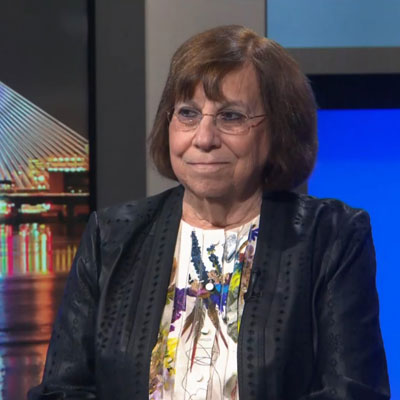Observe the image and answer the following question in detail: What is the background of the news studio?

The caption describes the background of the news studio as a modern cityscape with illuminated structures, indicating a professional media setting.